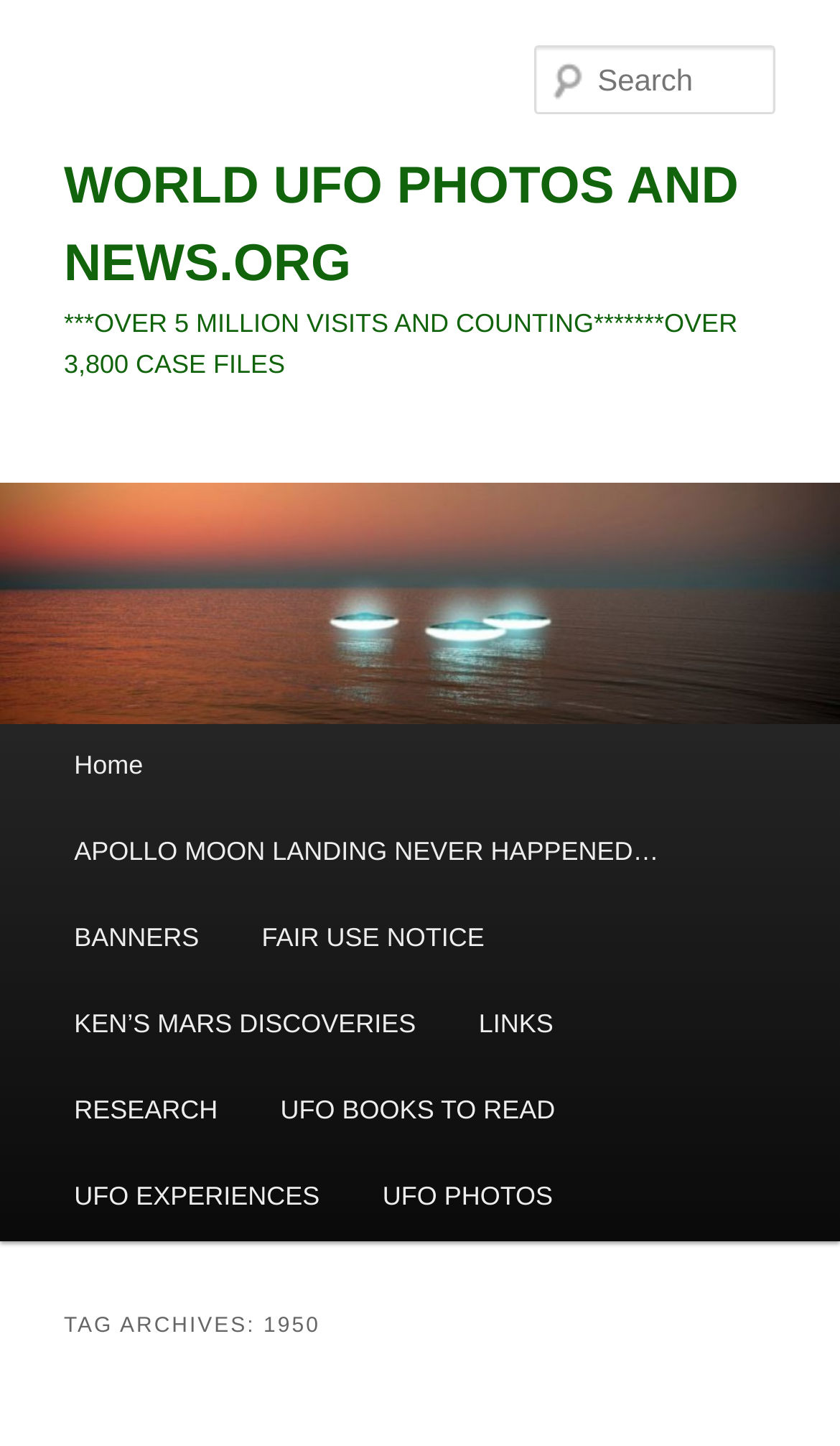Find the bounding box coordinates for the area that must be clicked to perform this action: "Explore UFO photos".

[0.418, 0.799, 0.695, 0.859]